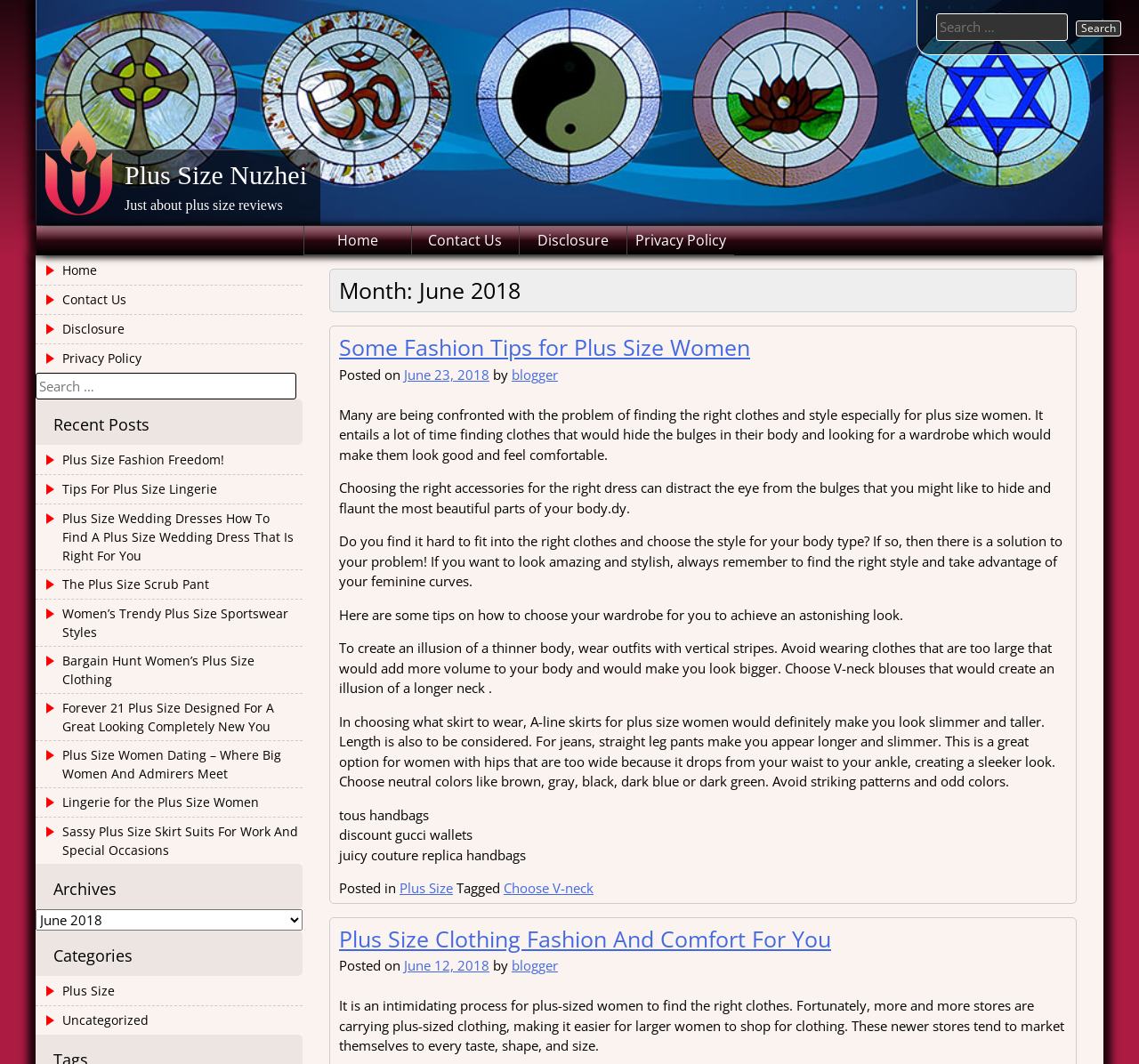Find the UI element described as: "Tips For Plus Size Lingerie" and predict its bounding box coordinates. Ensure the coordinates are four float numbers between 0 and 1, [left, top, right, bottom].

[0.031, 0.447, 0.266, 0.473]